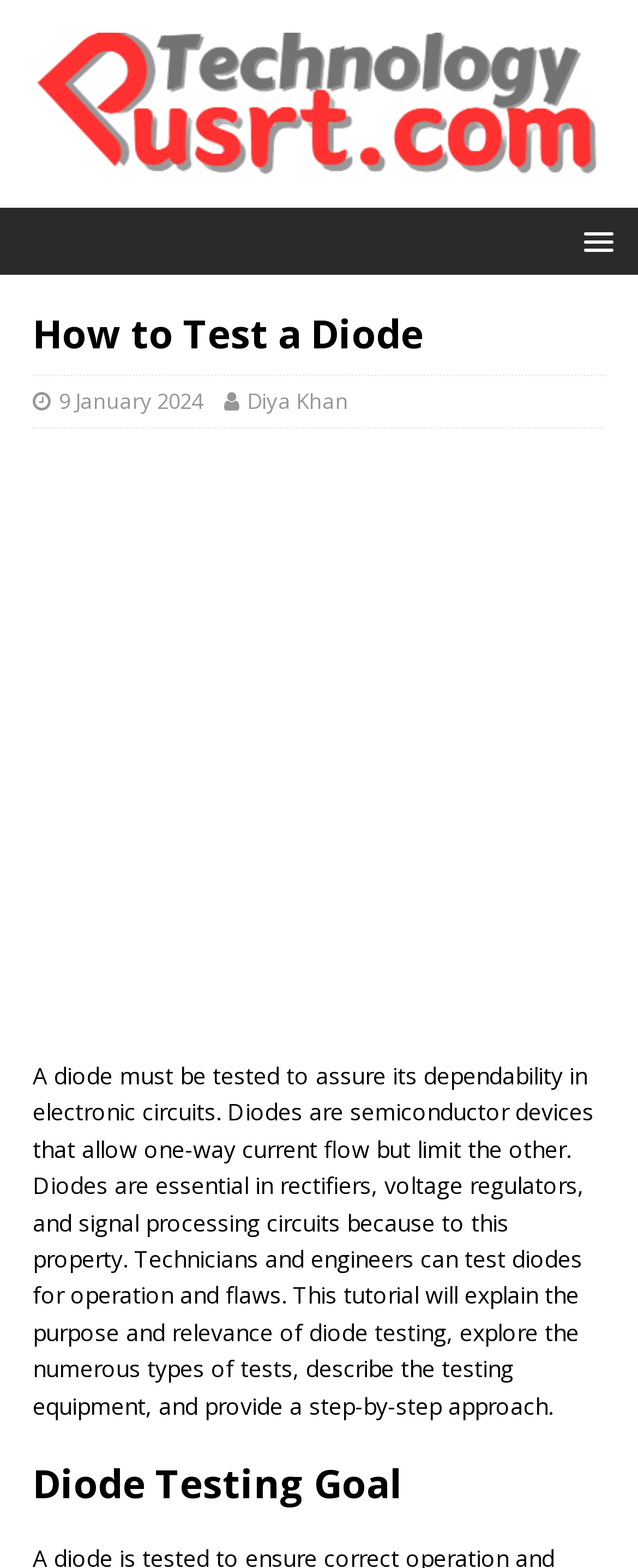Predict the bounding box of the UI element based on this description: "Diya Khan".

[0.387, 0.246, 0.546, 0.265]